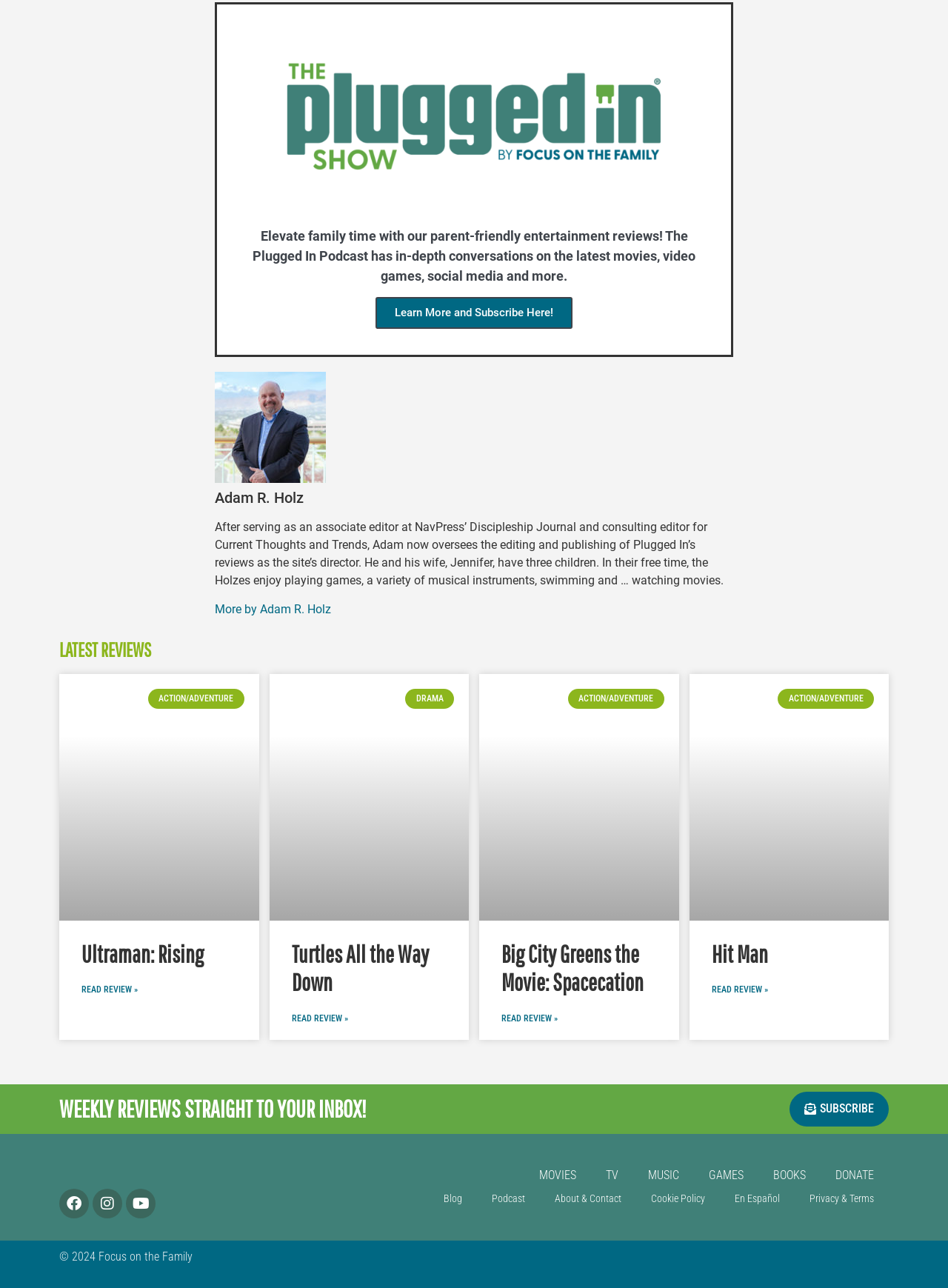Please answer the following question using a single word or phrase: 
How many movie reviews are displayed on the webpage?

4